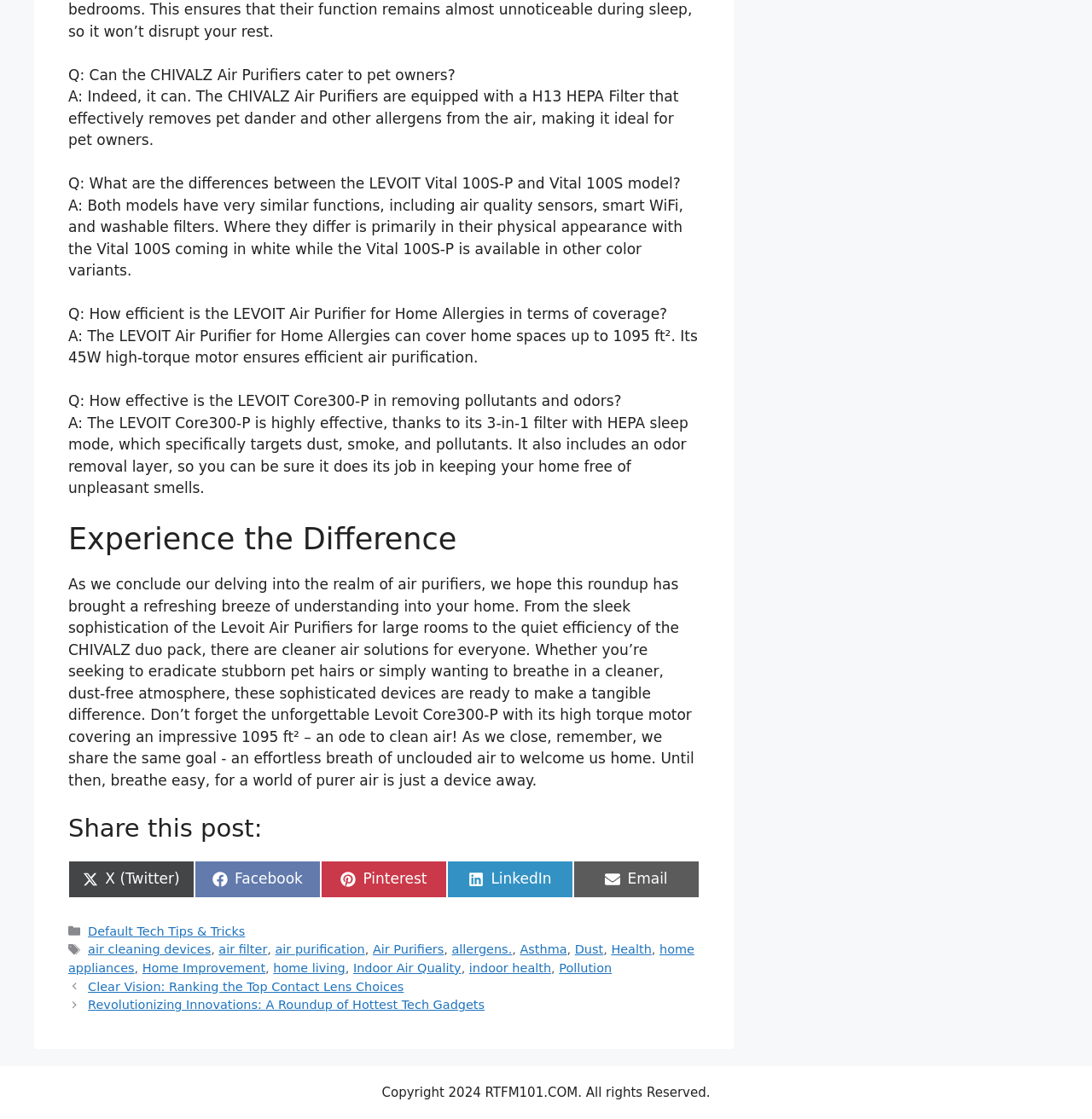Locate the bounding box coordinates of the clickable region to complete the following instruction: "Share this post on Twitter."

[0.062, 0.769, 0.178, 0.802]